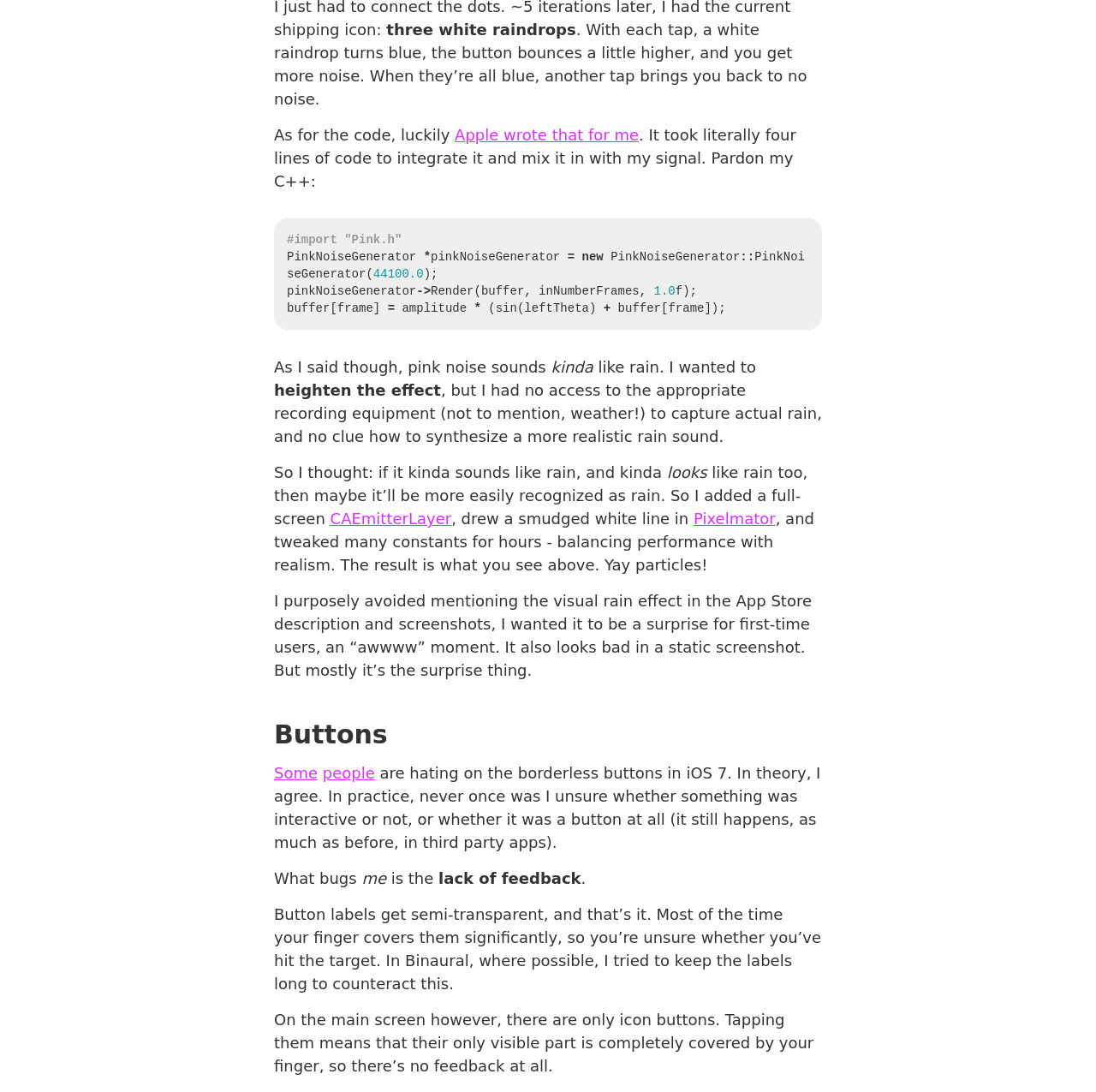Utilize the information from the image to answer the question in detail:
What is the purpose of the full-screen CAEmitterLayer?

The author adds a full-screen CAEmitterLayer to create a visual rain effect, making the sound effect more realistic and recognizable as rain.